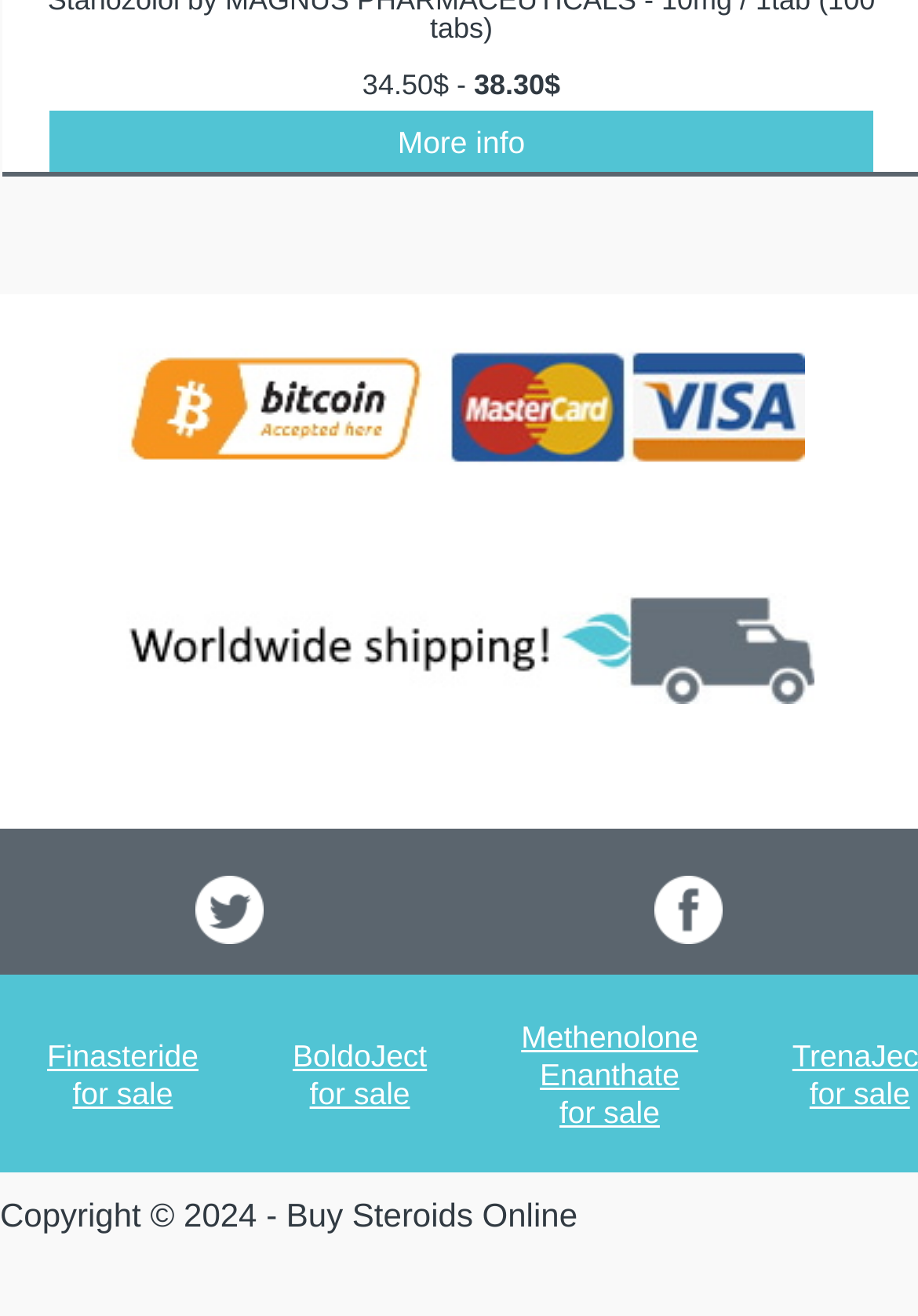Mark the bounding box of the element that matches the following description: "More info".

[0.433, 0.094, 0.572, 0.121]